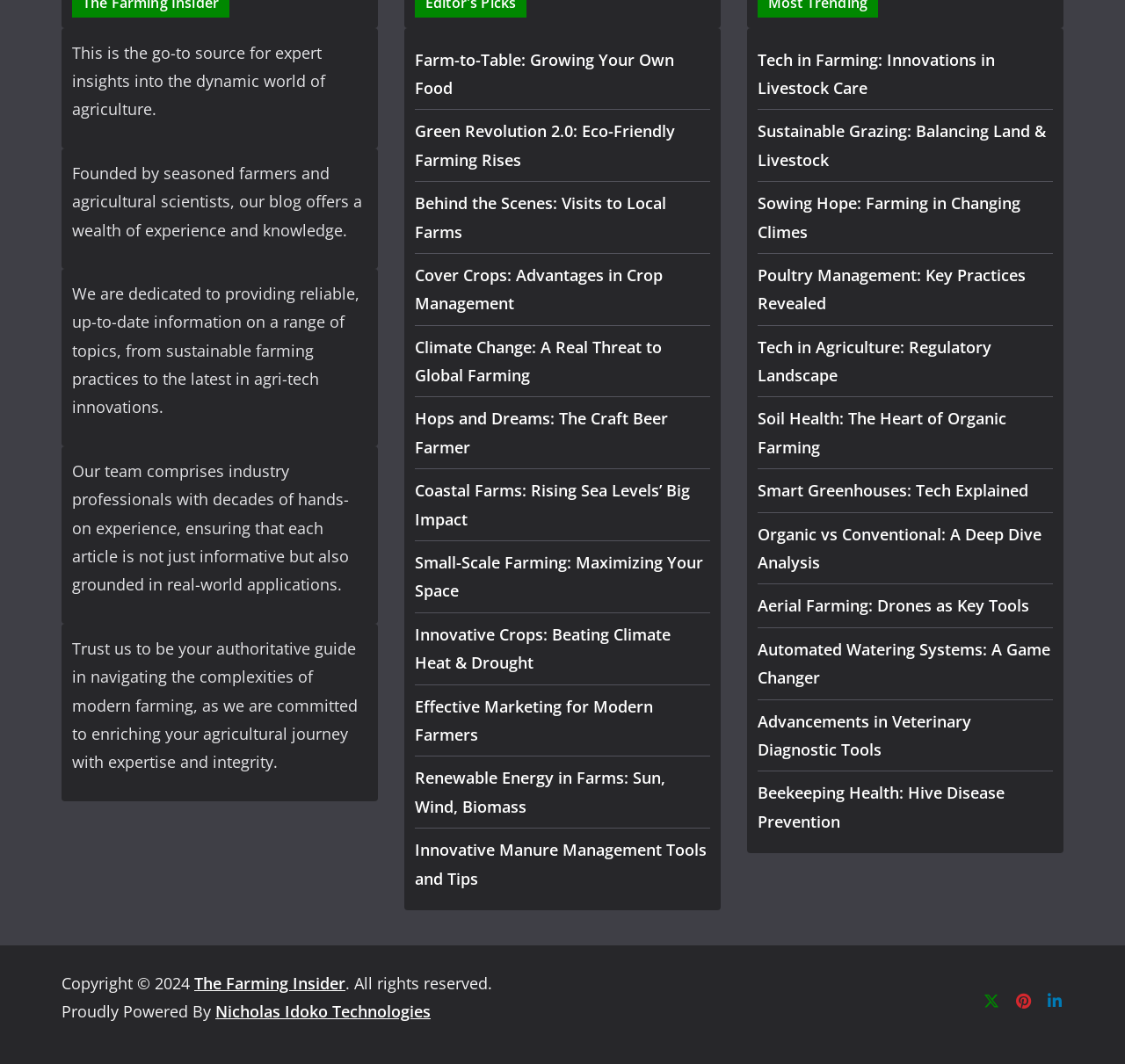Answer the question using only one word or a concise phrase: How many social media links are there at the bottom of the webpage?

3